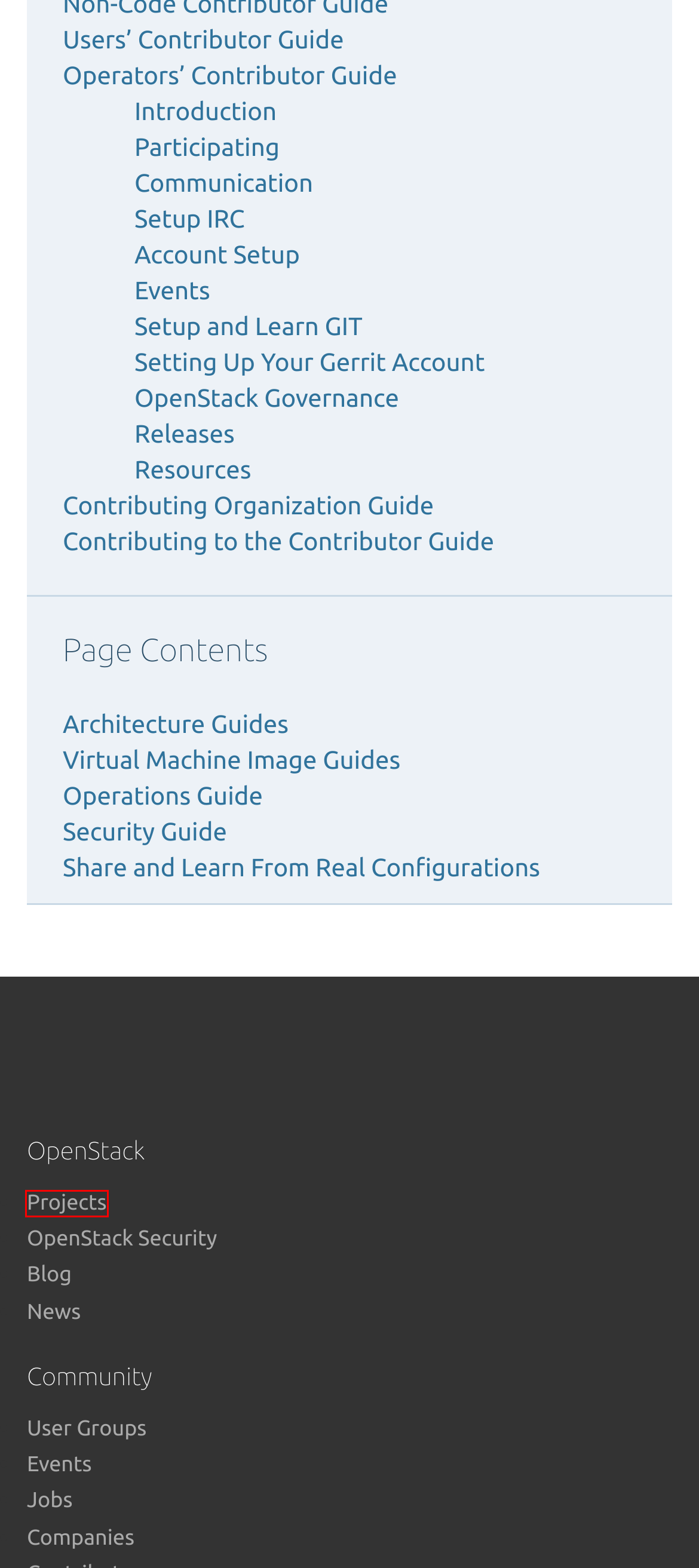You are presented with a screenshot of a webpage that includes a red bounding box around an element. Determine which webpage description best matches the page that results from clicking the element within the red bounding box. Here are the candidates:
A. OpenStack Architecture Design Guide — arch-design 0.0.1.dev15 documentation
B. Setting Up Your Gerrit Account — contributor-guide  documentation
C. OpenStack Security — OpenStack Security Advisories 0.0.1.dev269 documentation
D. OpenInfra Foundation | Meetup Pro
E. OpenStack
F. Rackspace Technology | Multicloud Solutions Provider
G. OpenStack Security Guide — Security Guide  documentation
H. Open Source Cloud Computing Platform Software - OpenStack

H